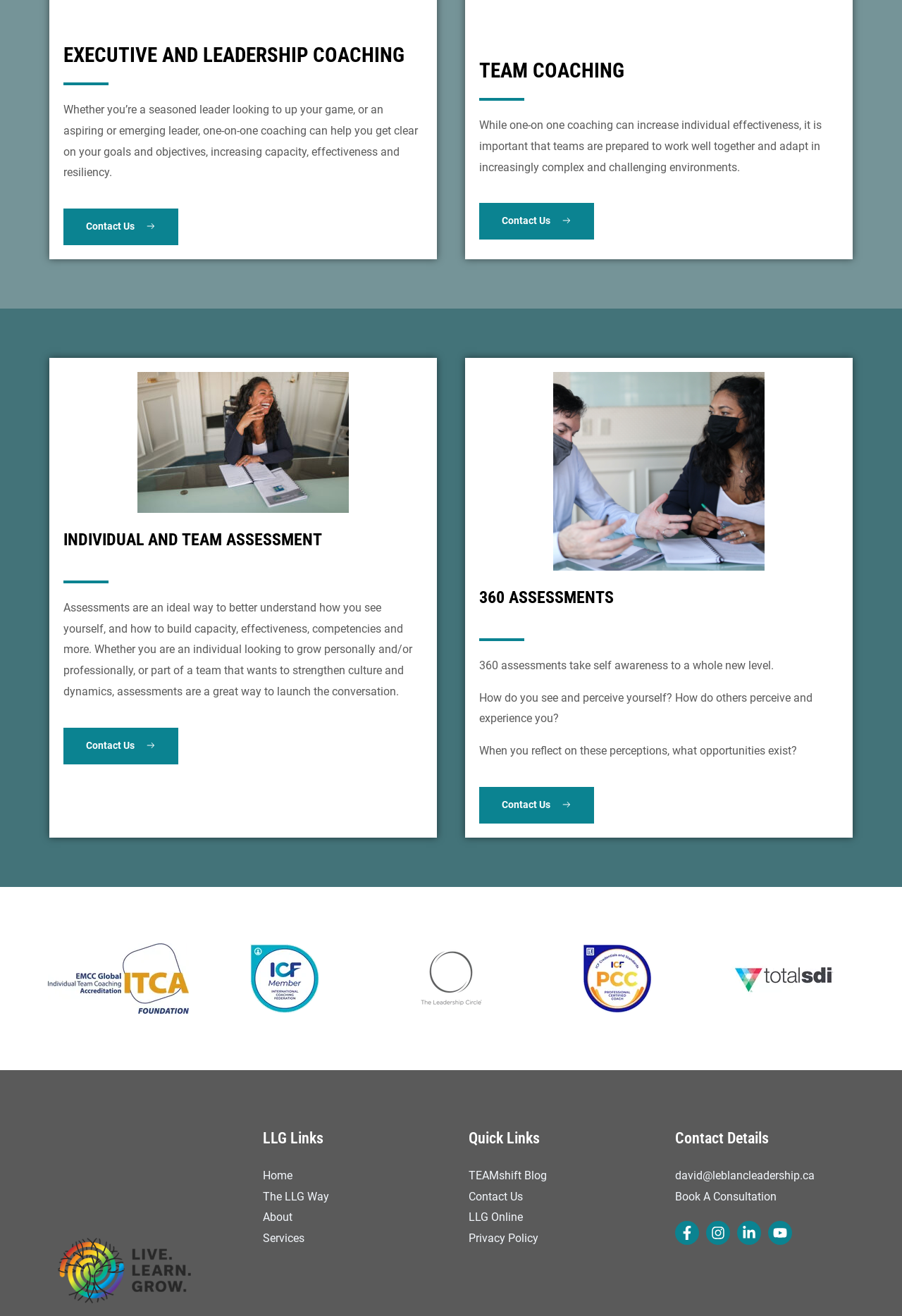Specify the bounding box coordinates of the area to click in order to execute this command: 'Visit the 'LLG Links' page'. The coordinates should consist of four float numbers ranging from 0 to 1, and should be formatted as [left, top, right, bottom].

[0.291, 0.856, 0.48, 0.949]